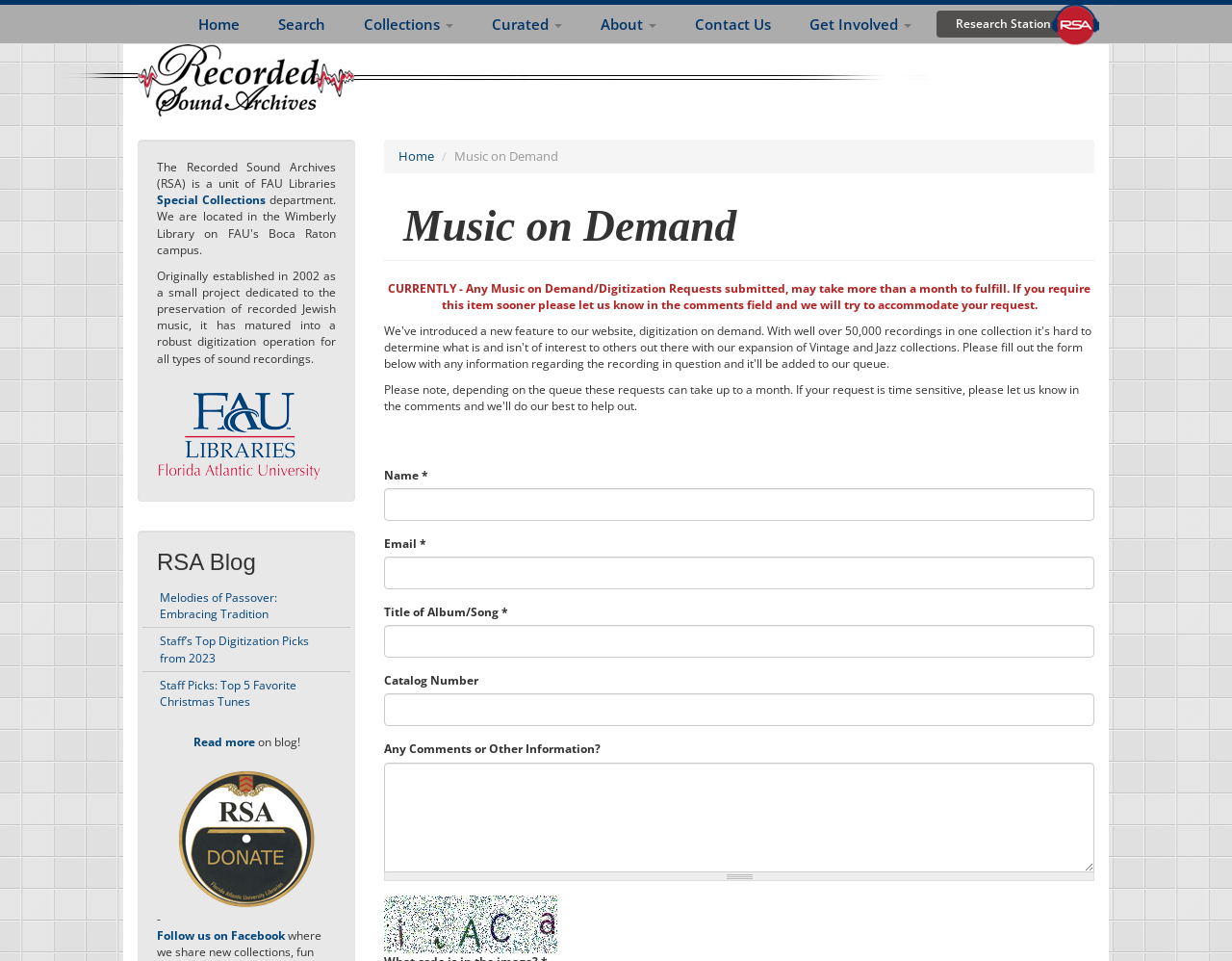Determine the bounding box coordinates of the element's region needed to click to follow the instruction: "Follow us on Facebook". Provide these coordinates as four float numbers between 0 and 1, formatted as [left, top, right, bottom].

[0.127, 0.965, 0.231, 0.982]